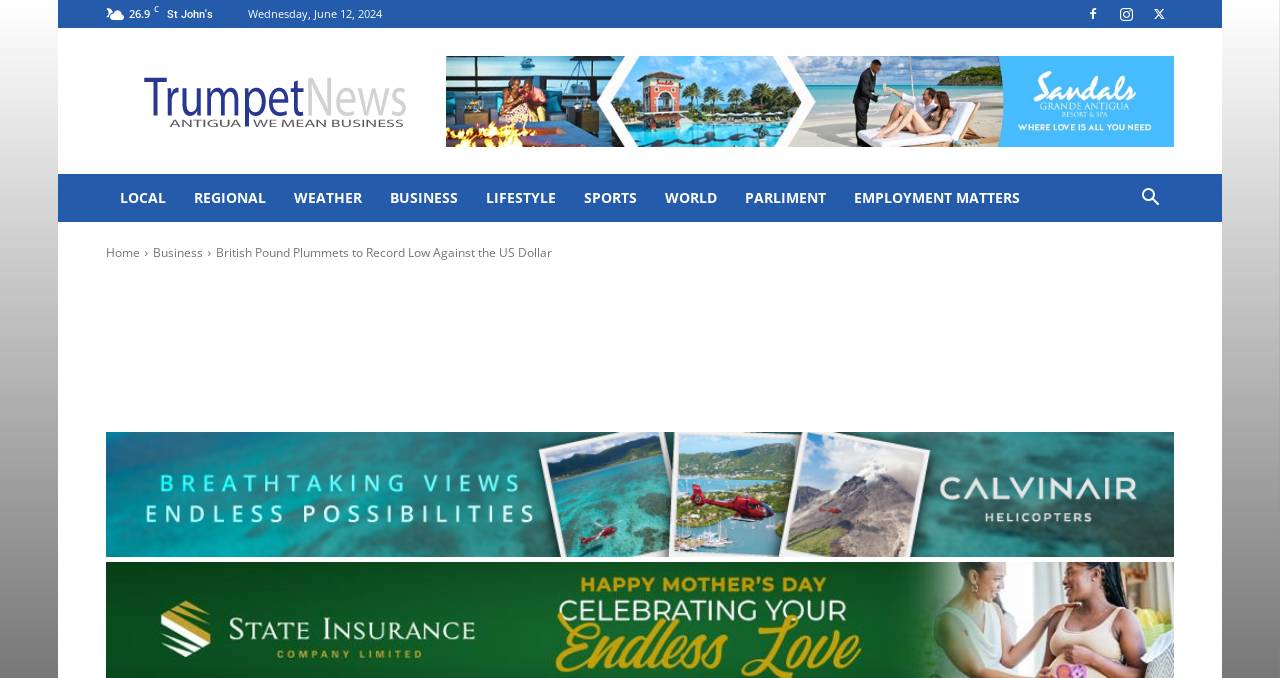Find the coordinates for the bounding box of the element with this description: "EMPLOYMENT MATTERS".

[0.656, 0.257, 0.808, 0.327]